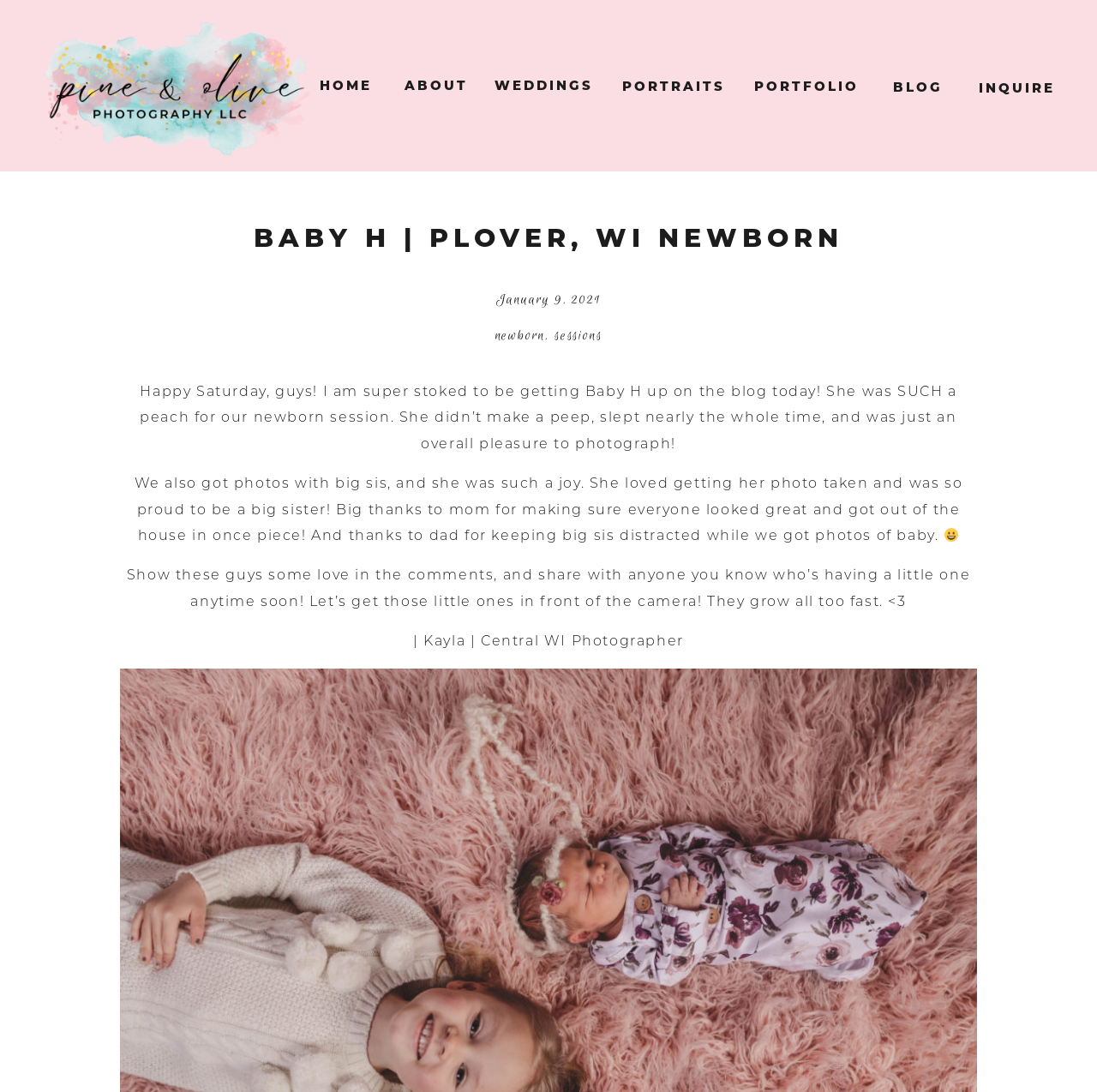What is the emotion expressed by the emoji in the text?
Please give a detailed and elaborate answer to the question based on the image.

The emoji '😀' is used in the text to express happiness, indicating the photographer's positive emotions about the newborn session.